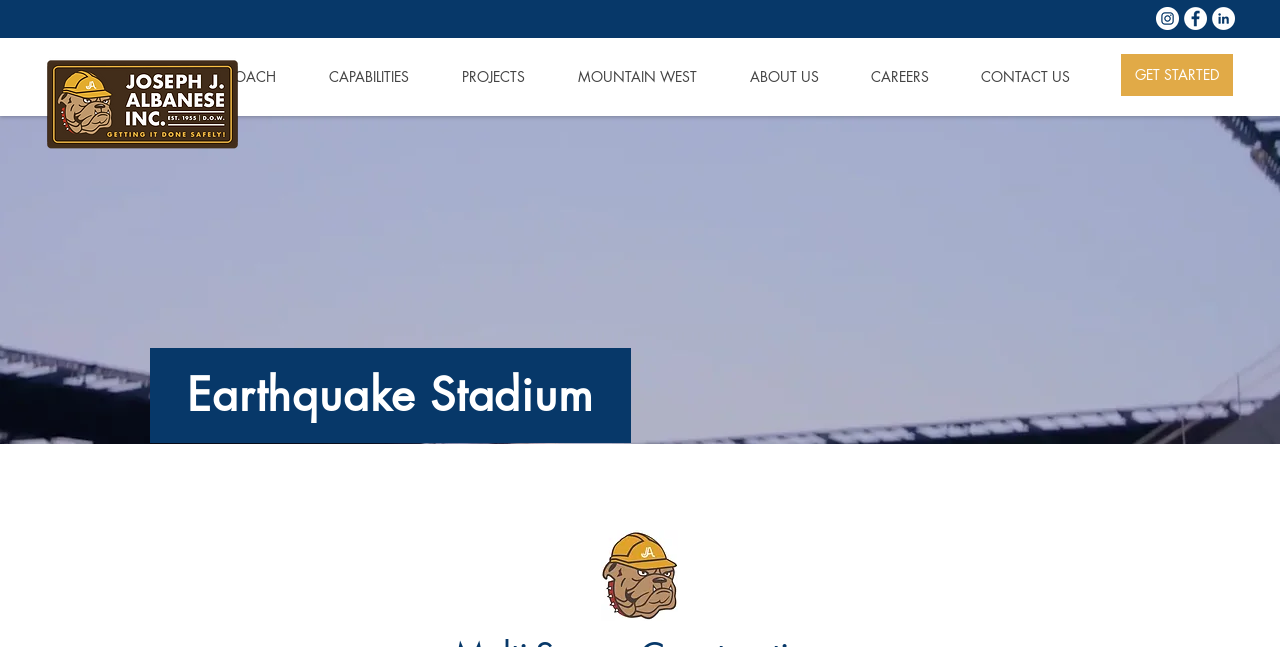What is the image at the bottom right of the webpage?
Using the picture, provide a one-word or short phrase answer.

JJA Dog logo.jpg